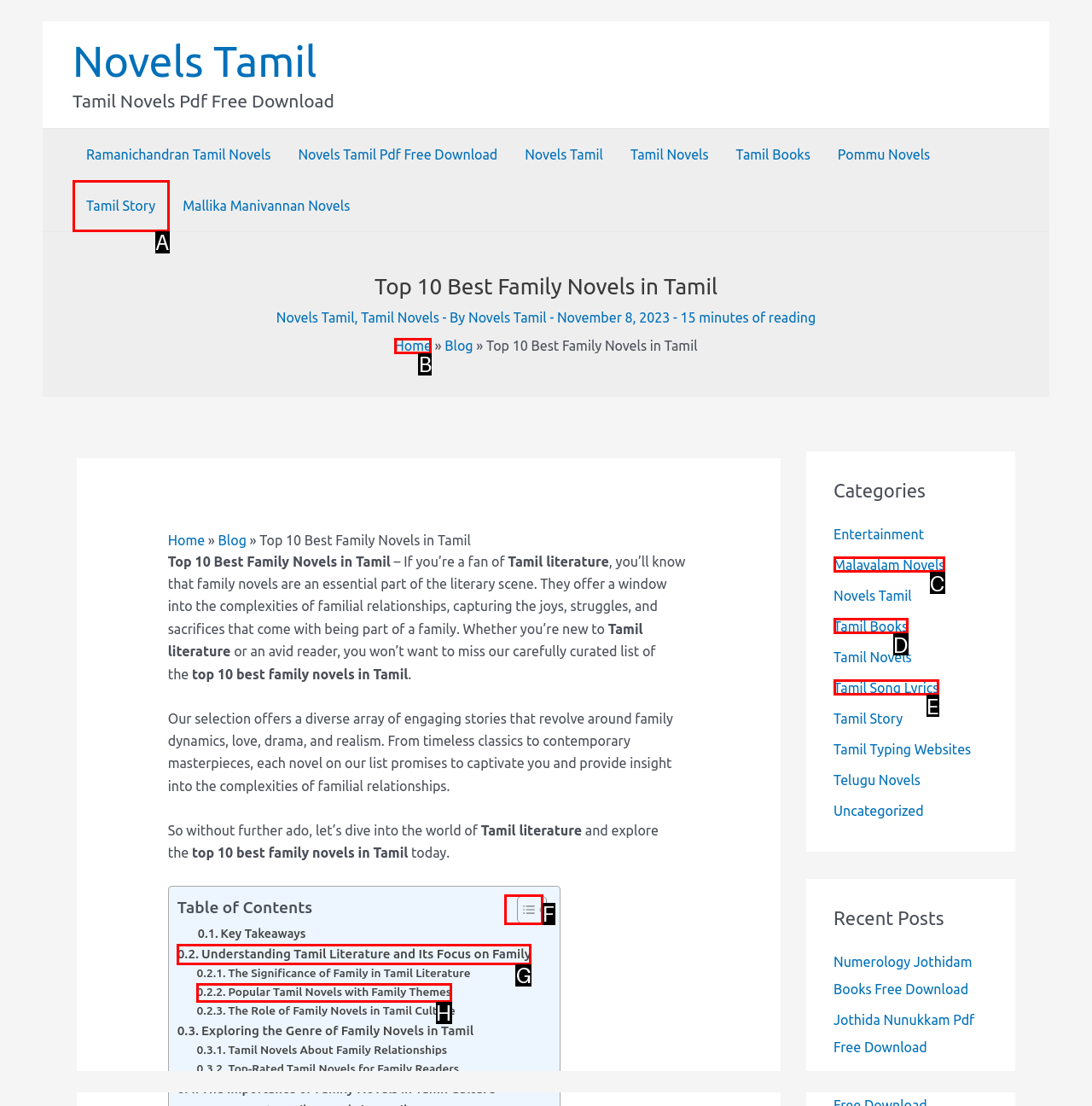Determine which letter corresponds to the UI element to click for this task: Toggle the 'Table of Content'
Respond with the letter from the available options.

F